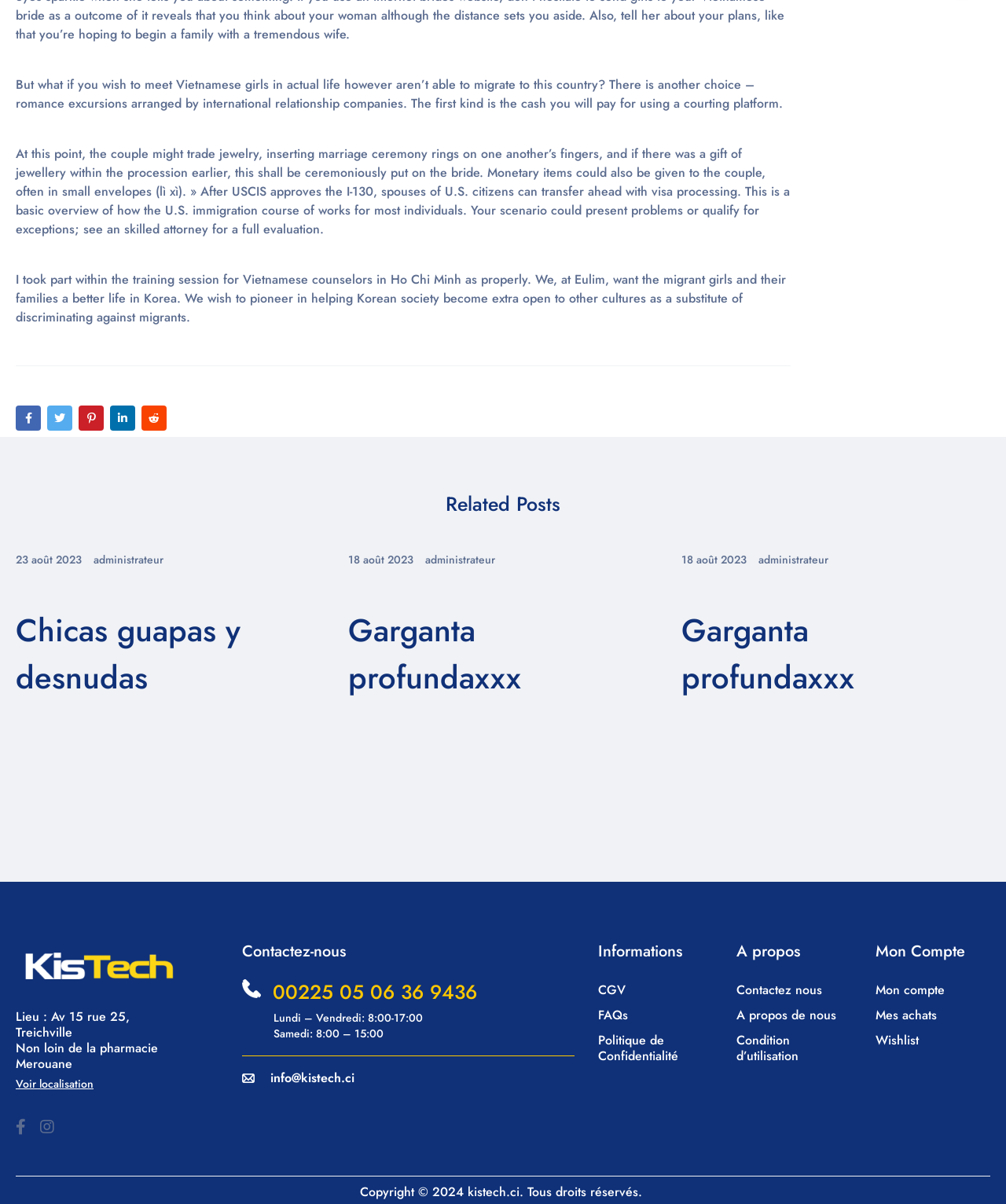Please identify the bounding box coordinates of the region to click in order to complete the given instruction: "Click the Facebook icon". The coordinates should be four float numbers between 0 and 1, i.e., [left, top, right, bottom].

[0.016, 0.336, 0.041, 0.357]